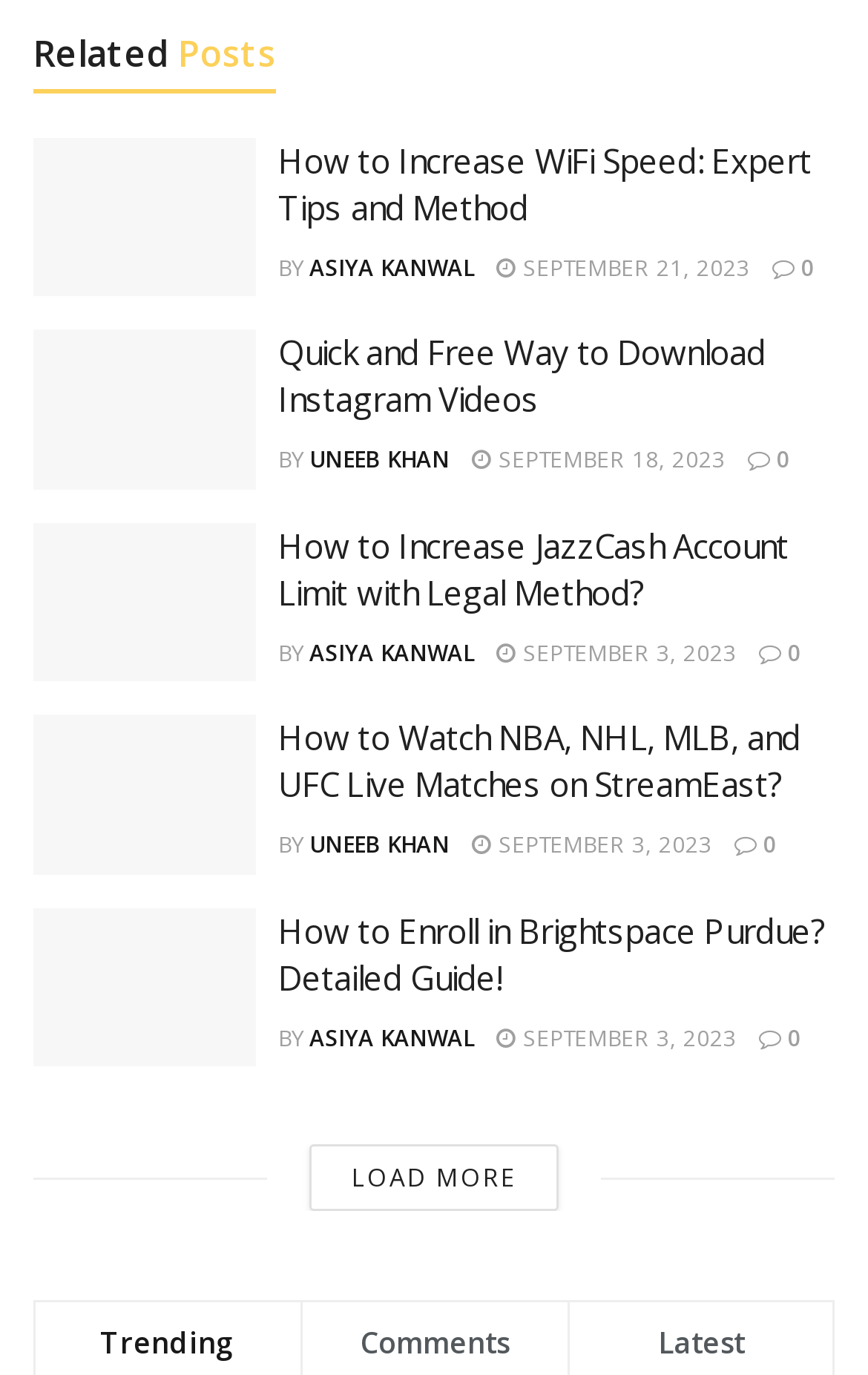Respond concisely with one word or phrase to the following query:
Who wrote the second article?

UNEEB KHAN